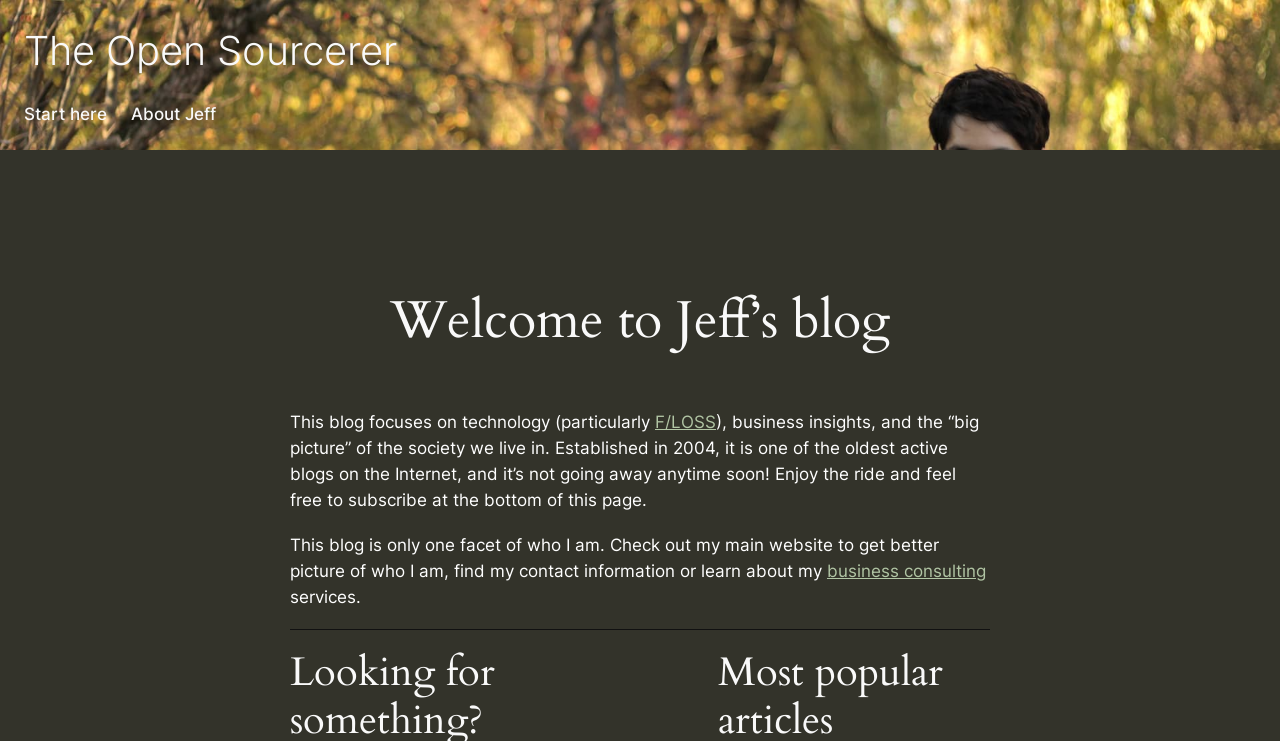What is the oldest active blog on the Internet?
Refer to the screenshot and deliver a thorough answer to the question presented.

According to the static text 'Established in 2004, it is one of the oldest active blogs on the Internet...', I can conclude that this blog is one of the oldest active blogs on the Internet.